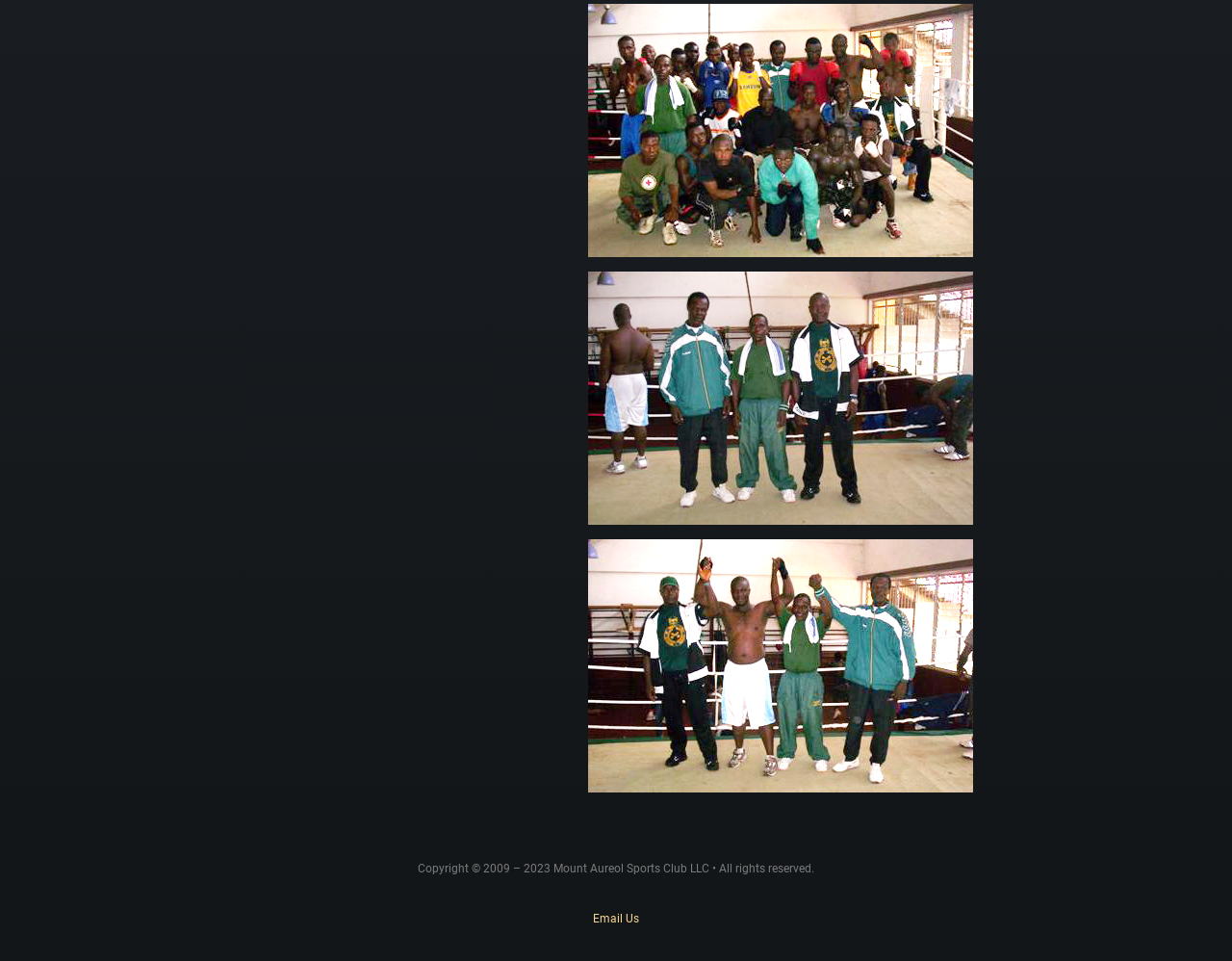Please provide a brief answer to the following inquiry using a single word or phrase:
What is the content type of the bottom section?

Copyright information